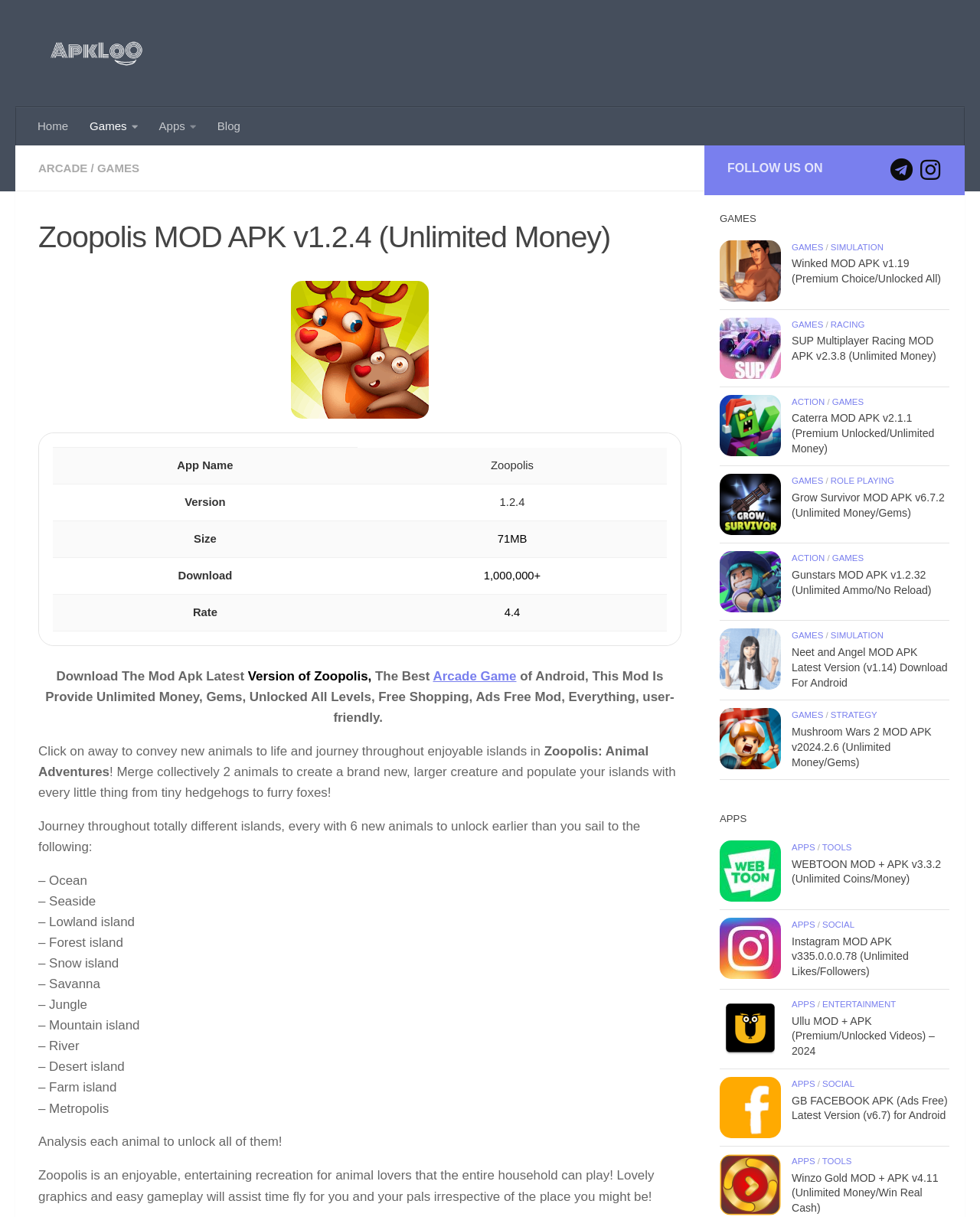Locate the bounding box coordinates of the segment that needs to be clicked to meet this instruction: "Click on the 'Arcade Game' link".

[0.442, 0.549, 0.527, 0.561]